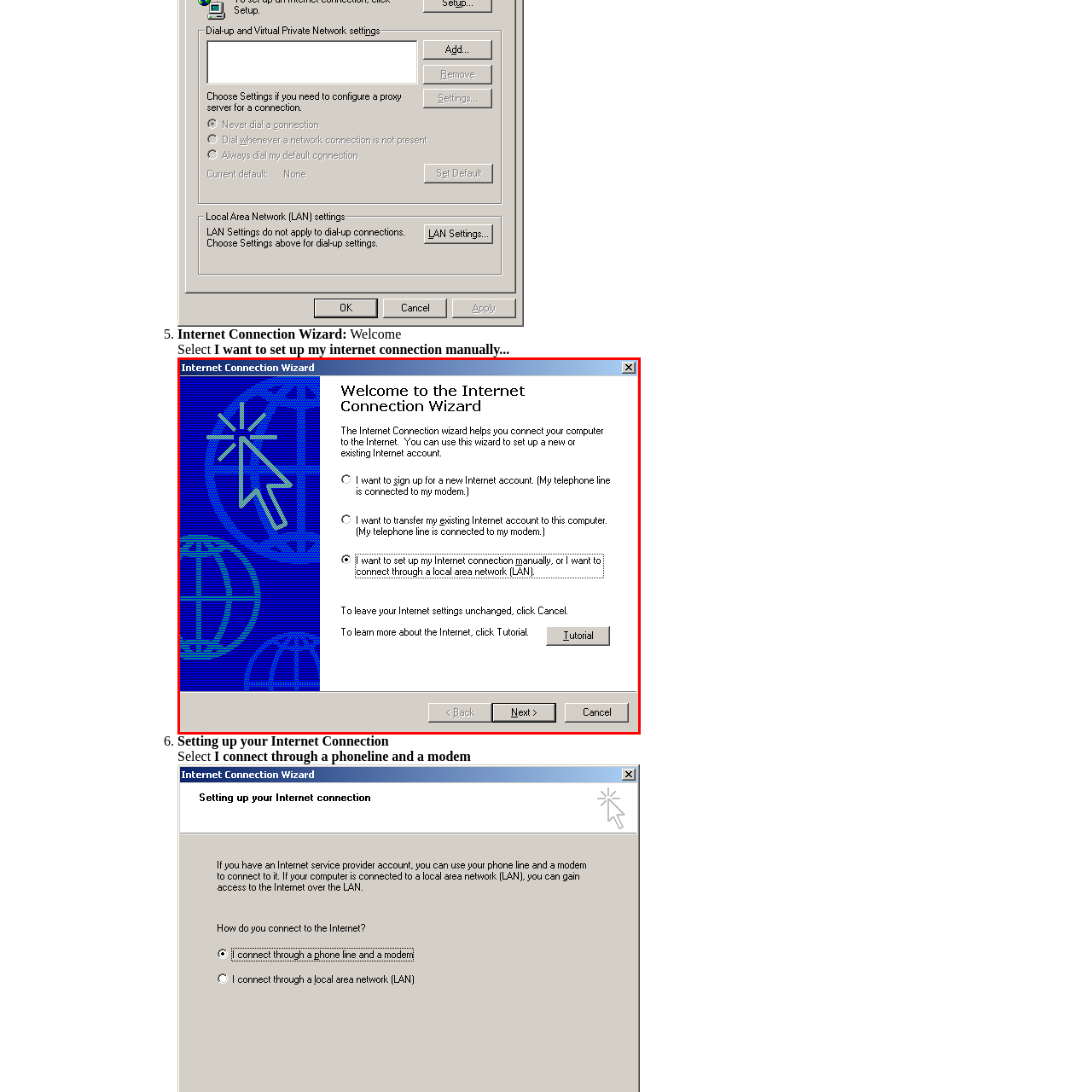Give a detailed account of the scene depicted in the image inside the red rectangle.

The image displays the "Internet Connection Wizard" welcome screen, which provides users with options to establish or transfer an internet connection. Prominently featured is the title “Welcome to the Internet Connection Wizard,” indicating its purpose to assist users in setting up a new or existing internet account. 

To the left, a stylized graphic of a computer and a connection symbol visually reinforces the theme of internet connectivity. The screen presents three radio buttons for user selection: 

1. "I want to sign up for a new Internet account (My telephone line is connected to my modem.)" 
2. "I want to transfer my existing Internet account to this computer. (My telephone line is connected to my modem.)" 
3. "I want to set up my Internet connection manually, or I want to connect through a local area network (LAN)."

At the bottom, users have options to proceed with the setup by clicking "Next" or to go back to a previous screen. A “Cancel” button allows users to exit if they wish to keep their current internet settings unchanged, while a “Tutorial” button is available for those looking to gain more information about internet use. The design reflects a user-friendly approach, ensuring ease of navigation for individuals in the setup process.